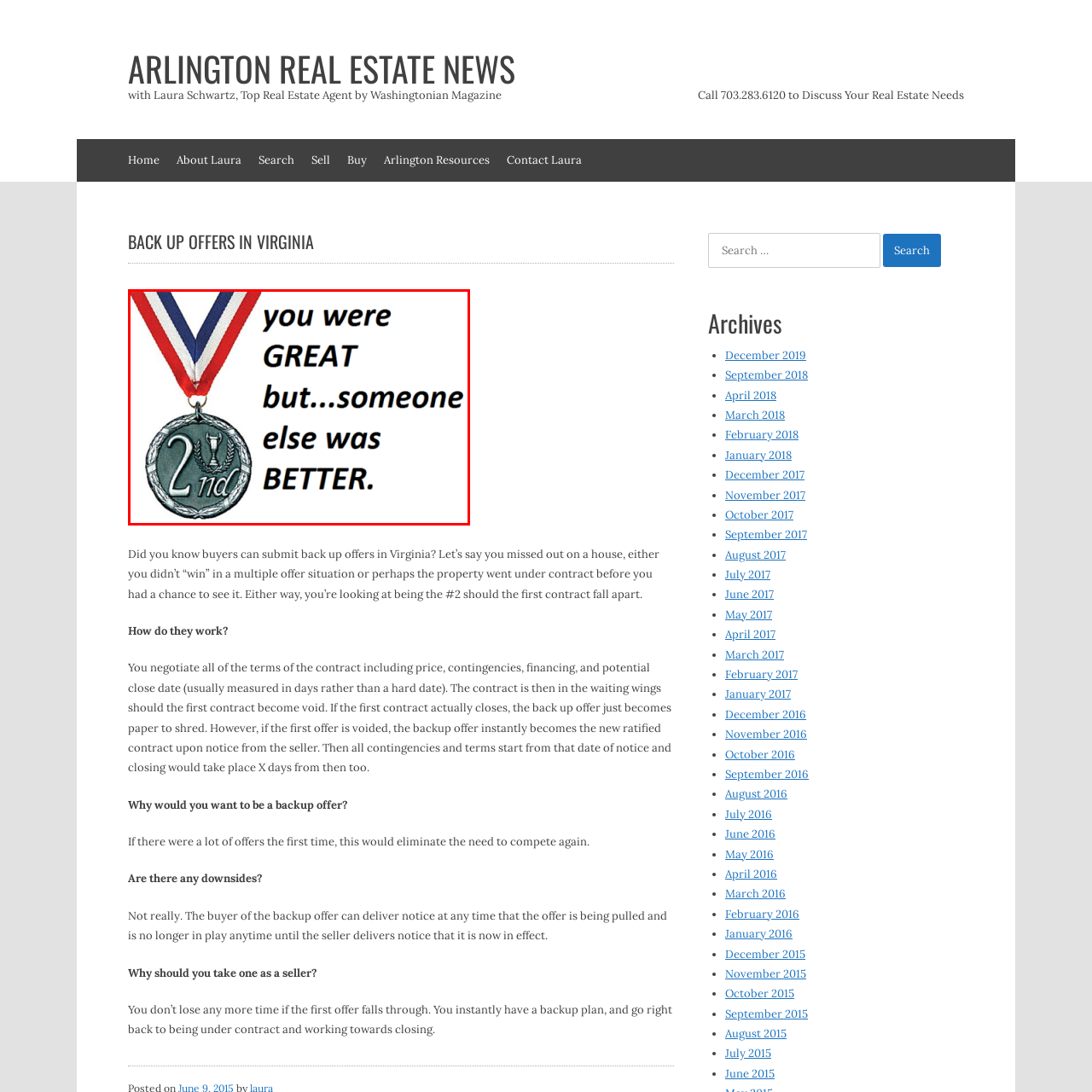What is the ranking indicated on the medal?
Inspect the image enclosed by the red bounding box and provide a detailed and comprehensive answer to the question.

The medal itself is marked with the number '2nd', which signifies that the recipient achieved a second-place ranking in a competition or event.